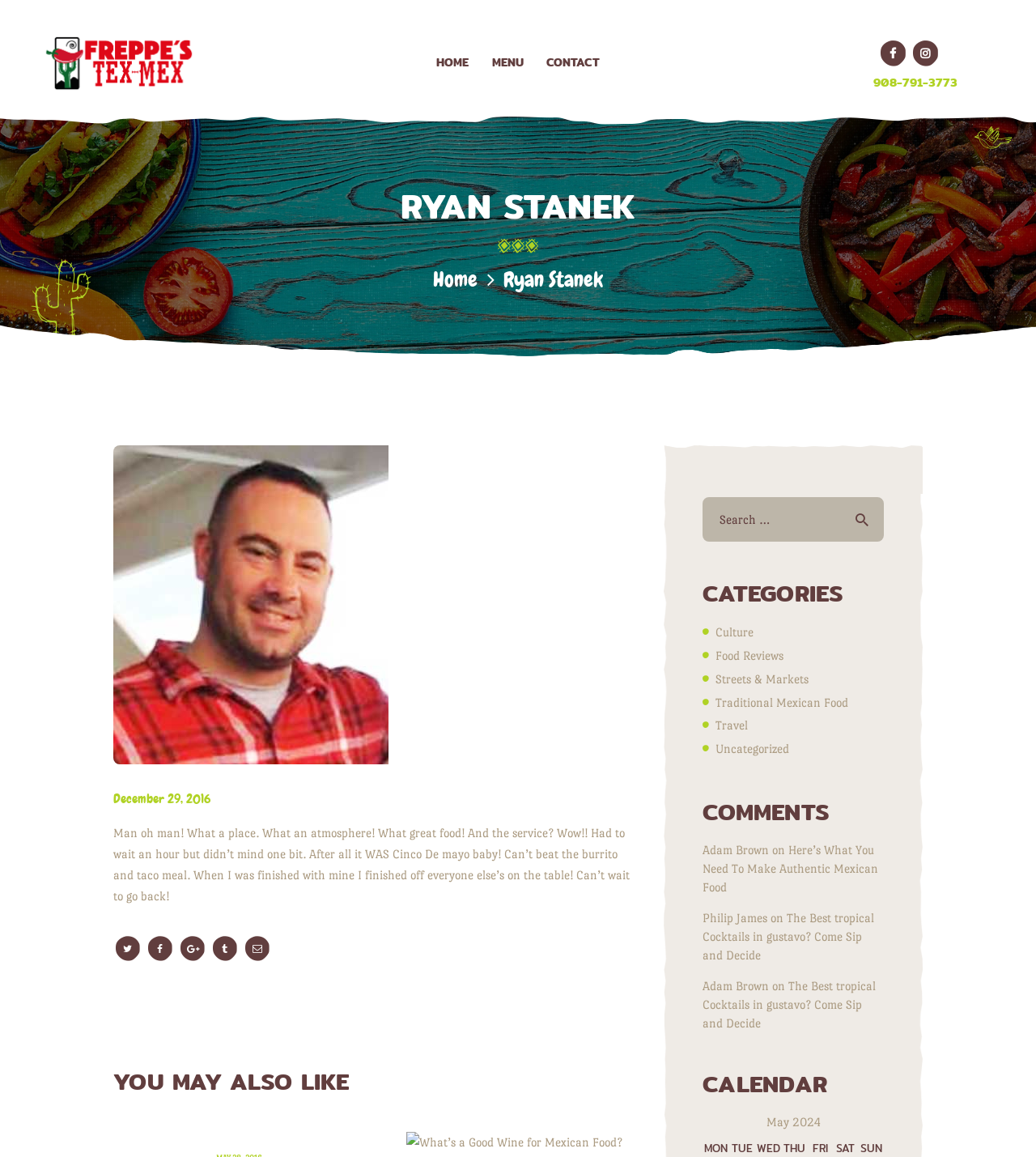What is the title of the latest article?
Can you offer a detailed and complete answer to this question?

The title of the latest article can be found in the static text element with the text 'Man oh man! What a place. What an atmosphere! What great food! And the service? Wow!! Had to wait an hour but didn’t mind one bit. After all it WAS Cinco De mayo baby! Can’t beat the burrito and taco meal. When I was finished with mine I finished off everyone else’s on the table! Can’t wait to go back!'.